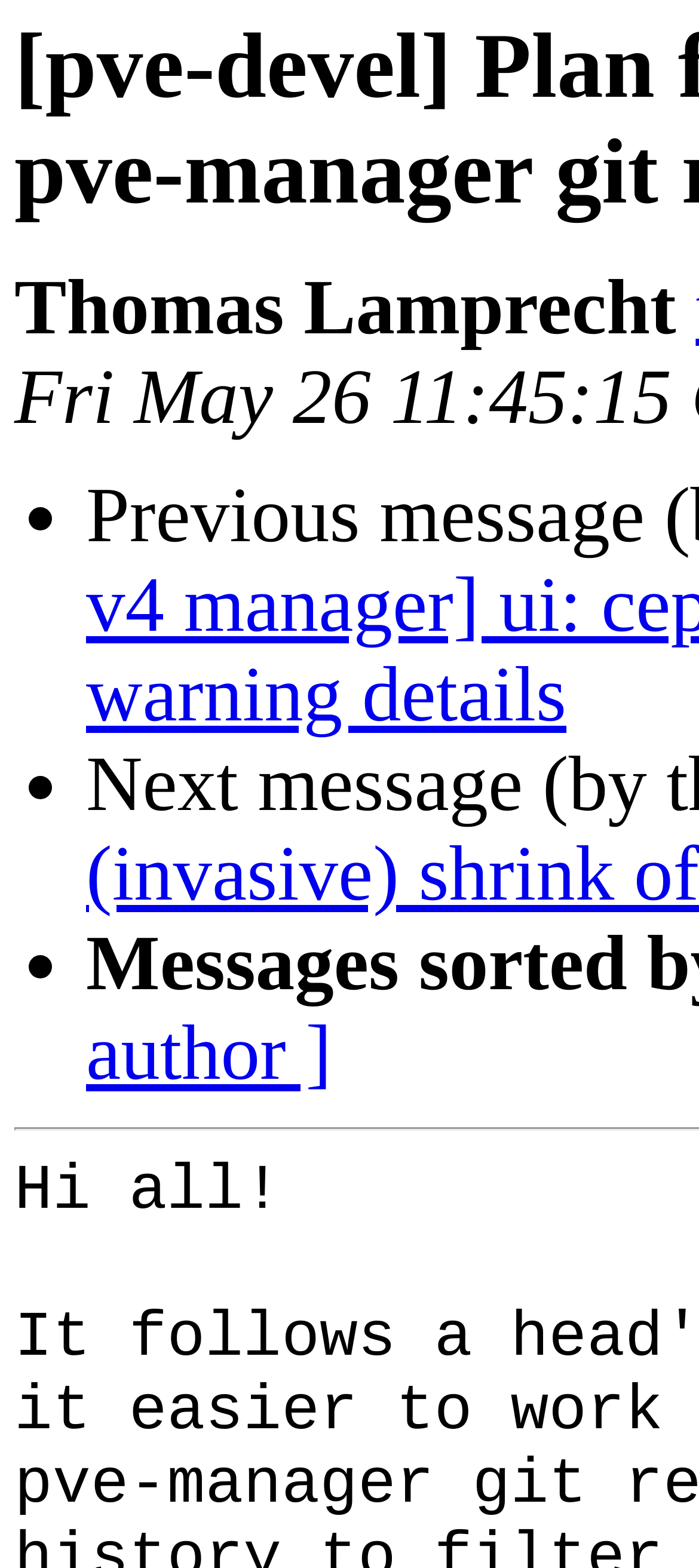Please identify the primary heading of the webpage and give its text content.

[pve-devel] Plan for (invasive) shrink of pve-manager git repository